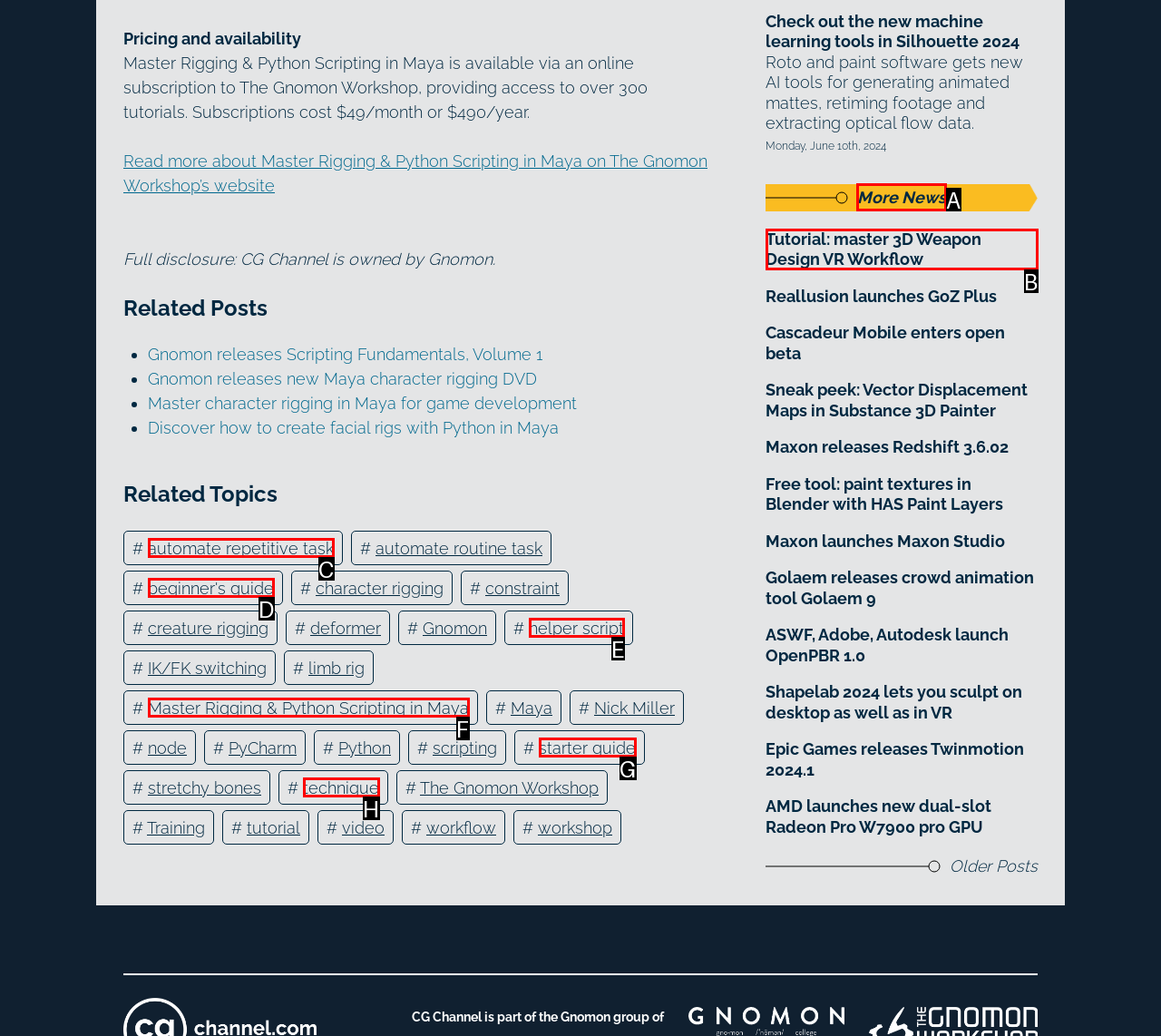For the task: View more news, tell me the letter of the option you should click. Answer with the letter alone.

A